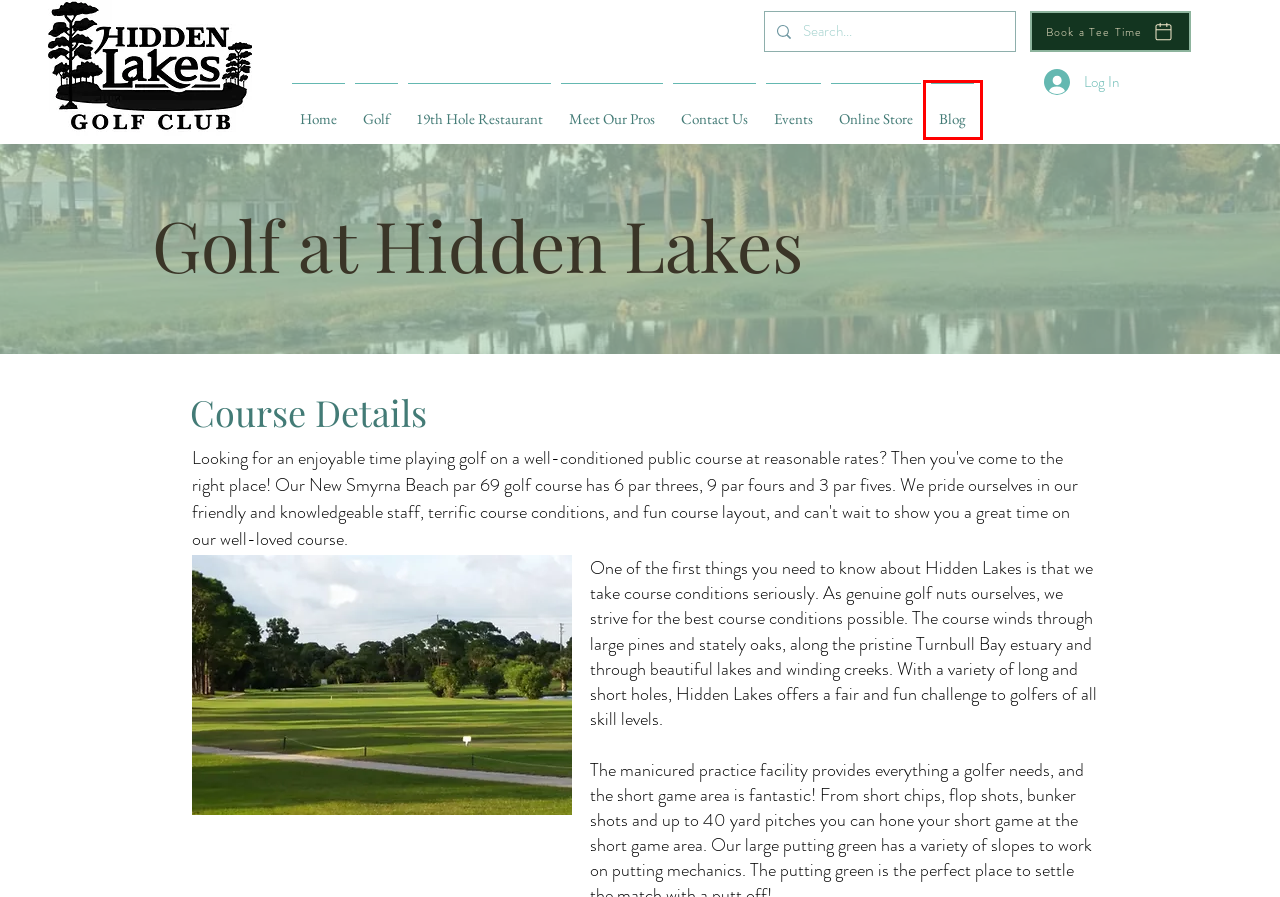Provided is a screenshot of a webpage with a red bounding box around an element. Select the most accurate webpage description for the page that appears after clicking the highlighted element. Here are the candidates:
A. Blog | Hidden Lakes
B. Meet Our Pros | Hidden Lakes
C. Online Store | Hidden Lakes
D. Golf | Hidden Lakes | New Smyrna Beach
E. 19th Hole Restaurant | Hidden Lakes
F. Events | Hidden Lakes
G. Club Prophet Systems : Online reservation V4
H. Contact Us | Hidden Lakes

A